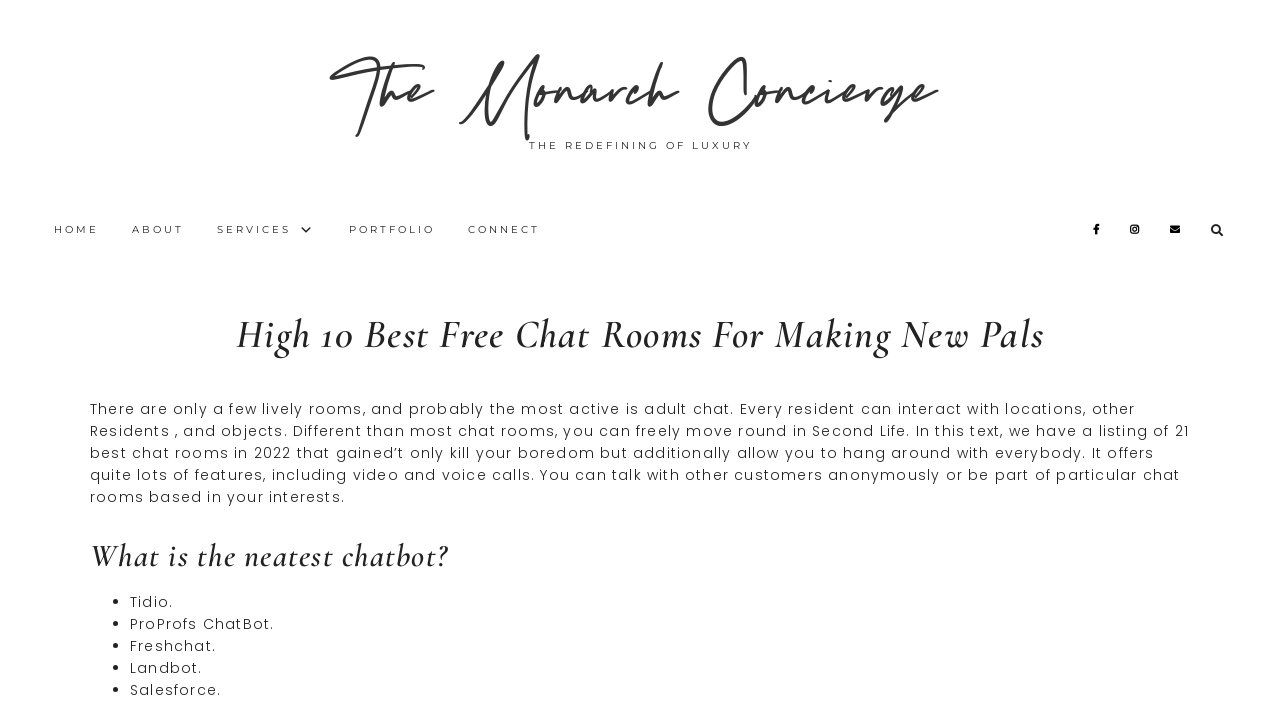Please provide a comprehensive answer to the question below using the information from the image: What is the navigation menu located at?

The navigation menu is located at the top of the webpage, as indicated by the bounding box coordinates of the navigation element, which spans from 0.0 to 1.0 horizontally and from 0.287 to 0.369 vertically.